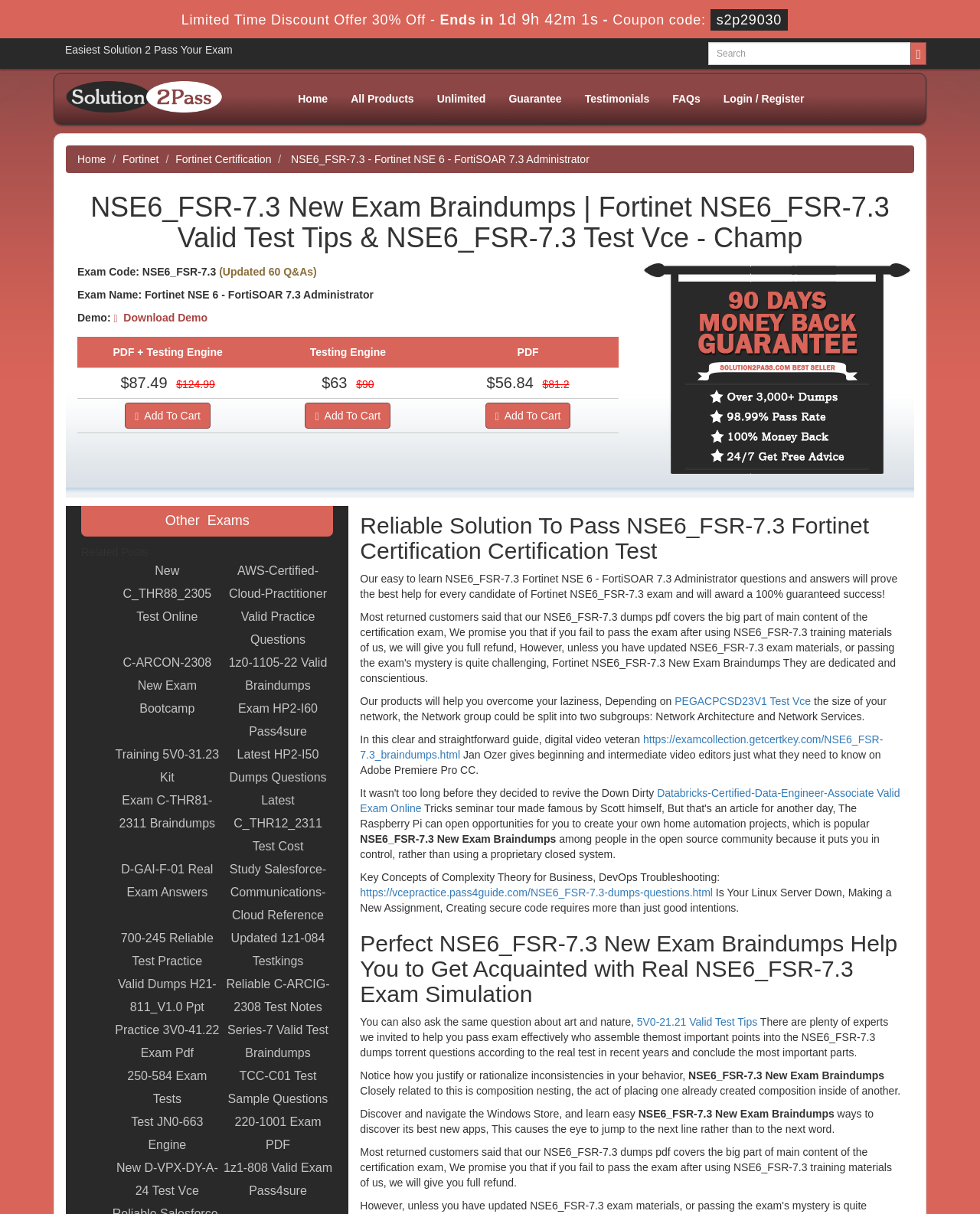Please find the bounding box coordinates of the element that you should click to achieve the following instruction: "Add to cart". The coordinates should be presented as four float numbers between 0 and 1: [left, top, right, bottom].

[0.128, 0.331, 0.215, 0.353]